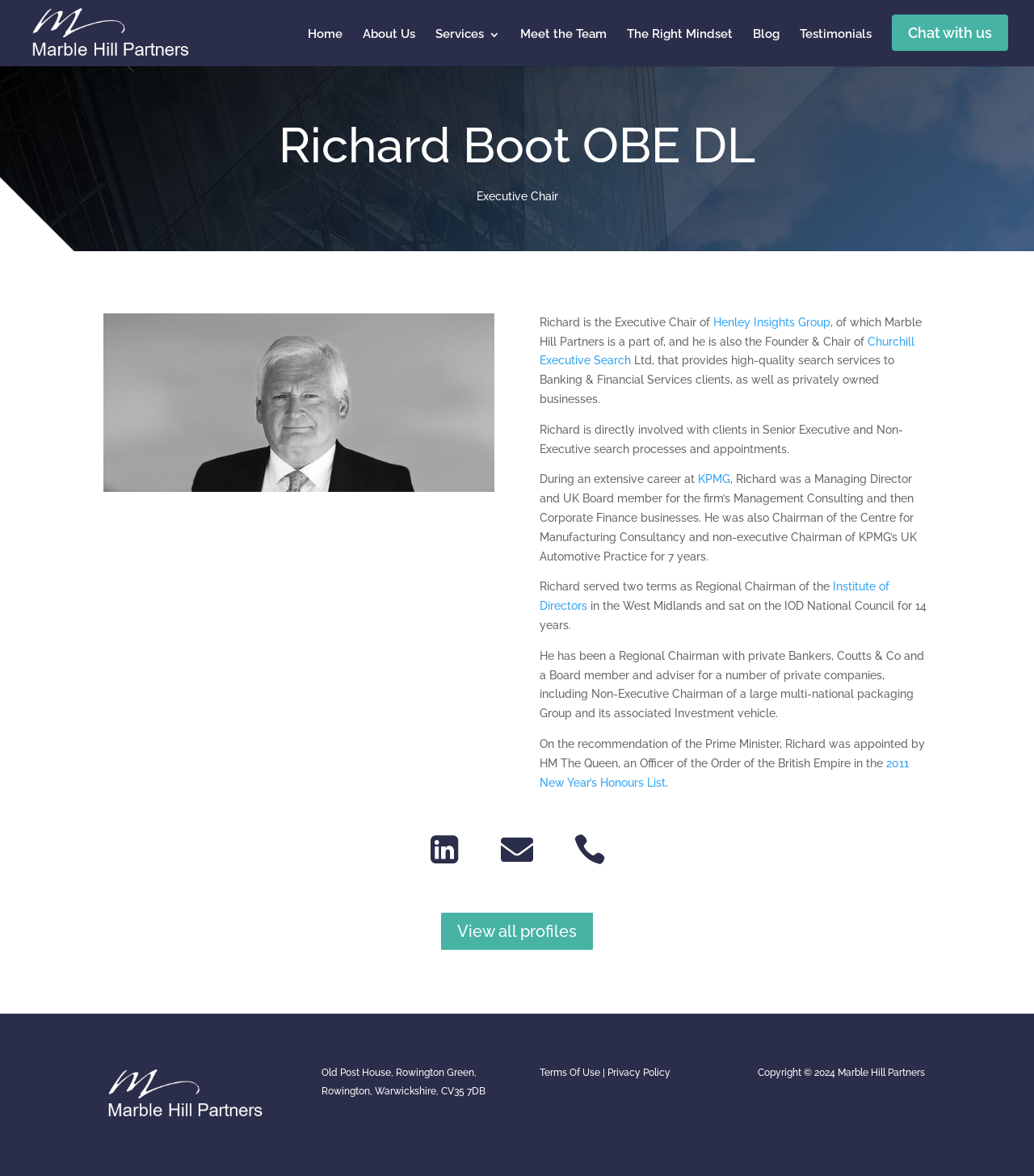Provide a single word or phrase answer to the question: 
How many links are in the top navigation menu?

7